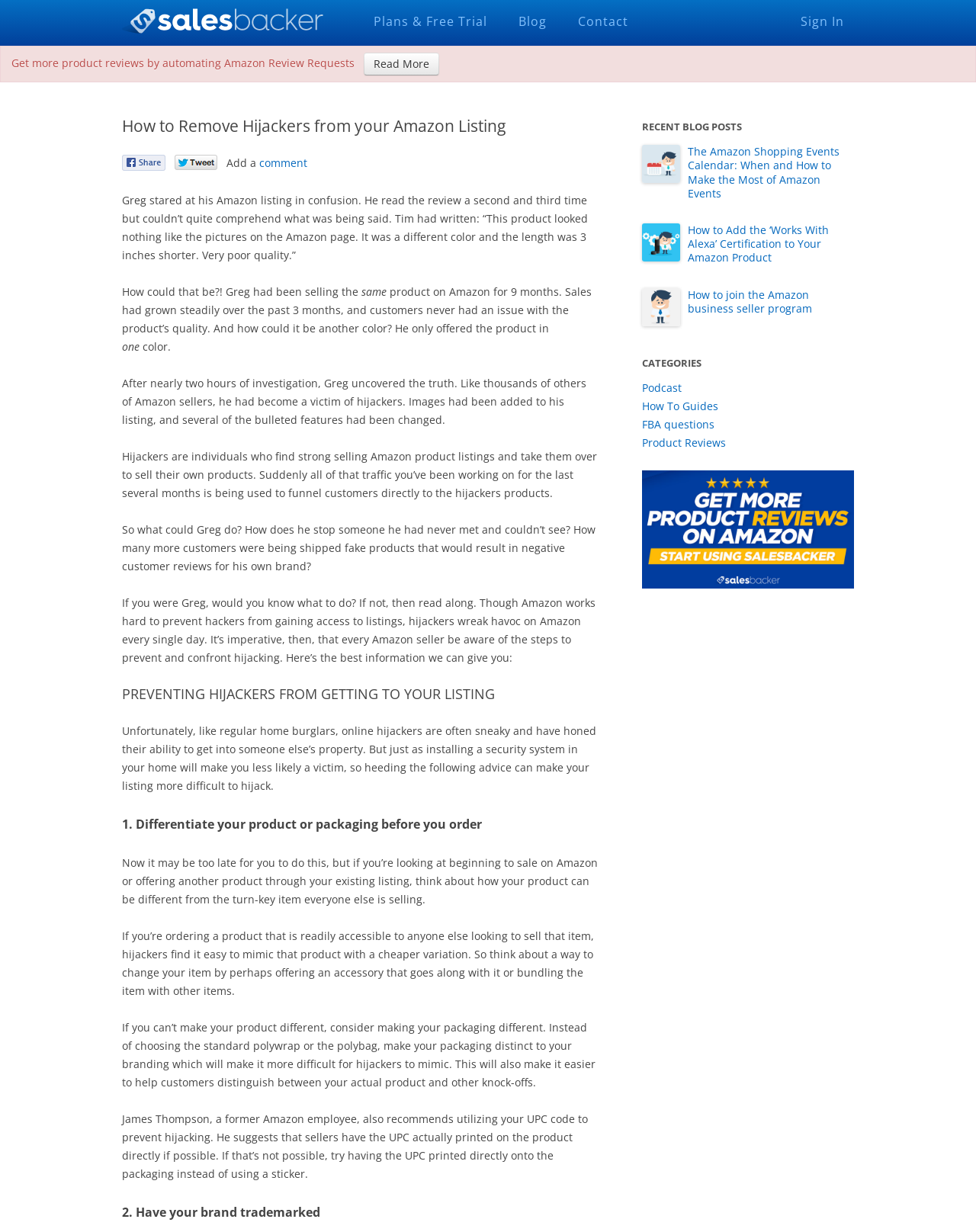Specify the bounding box coordinates of the element's region that should be clicked to achieve the following instruction: "Read more about automating Amazon Review Requests". The bounding box coordinates consist of four float numbers between 0 and 1, in the format [left, top, right, bottom].

[0.373, 0.043, 0.45, 0.061]